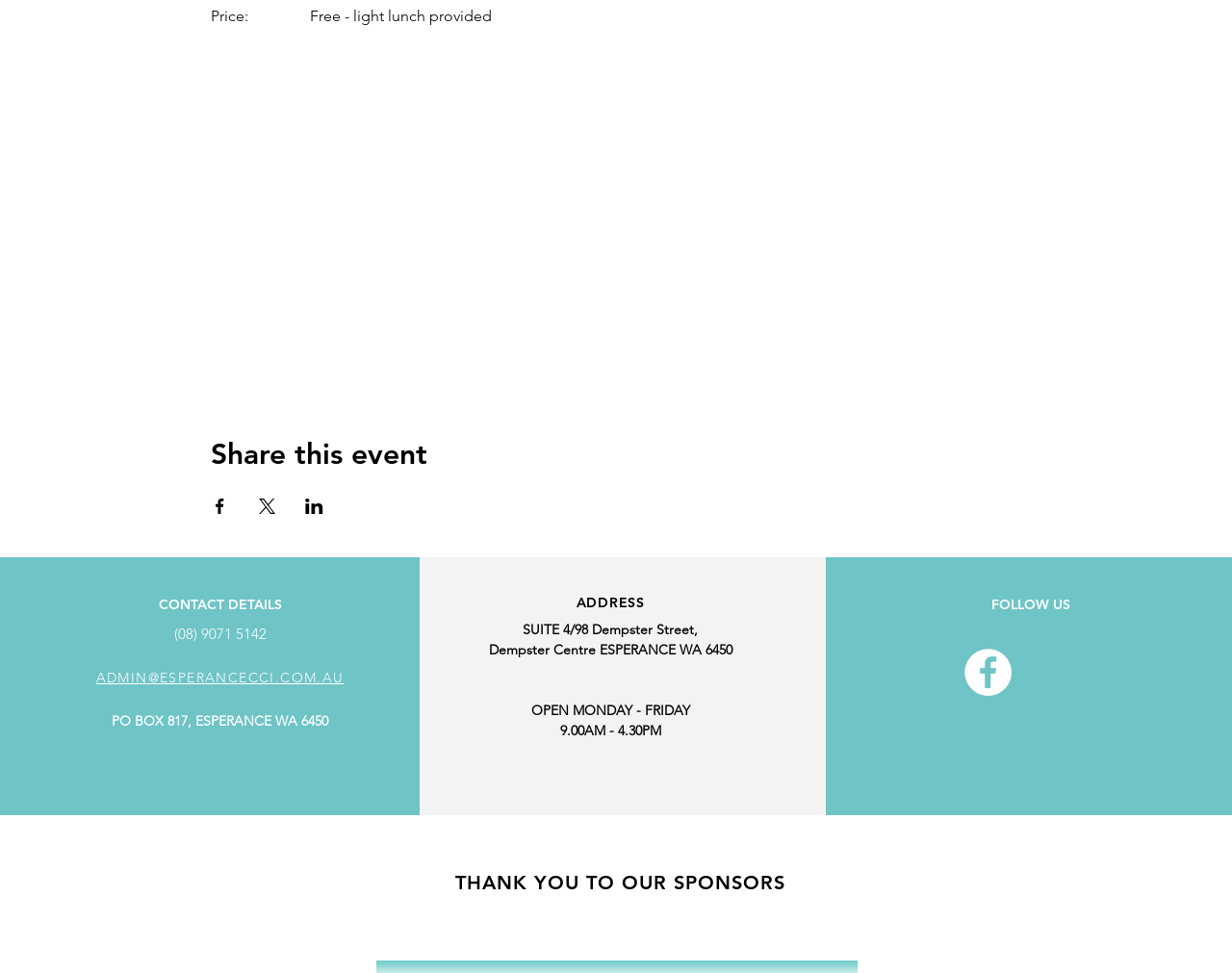Find the bounding box coordinates for the element described here: "aria-label="Facebook - White Circle"".

[0.782, 0.667, 0.821, 0.715]